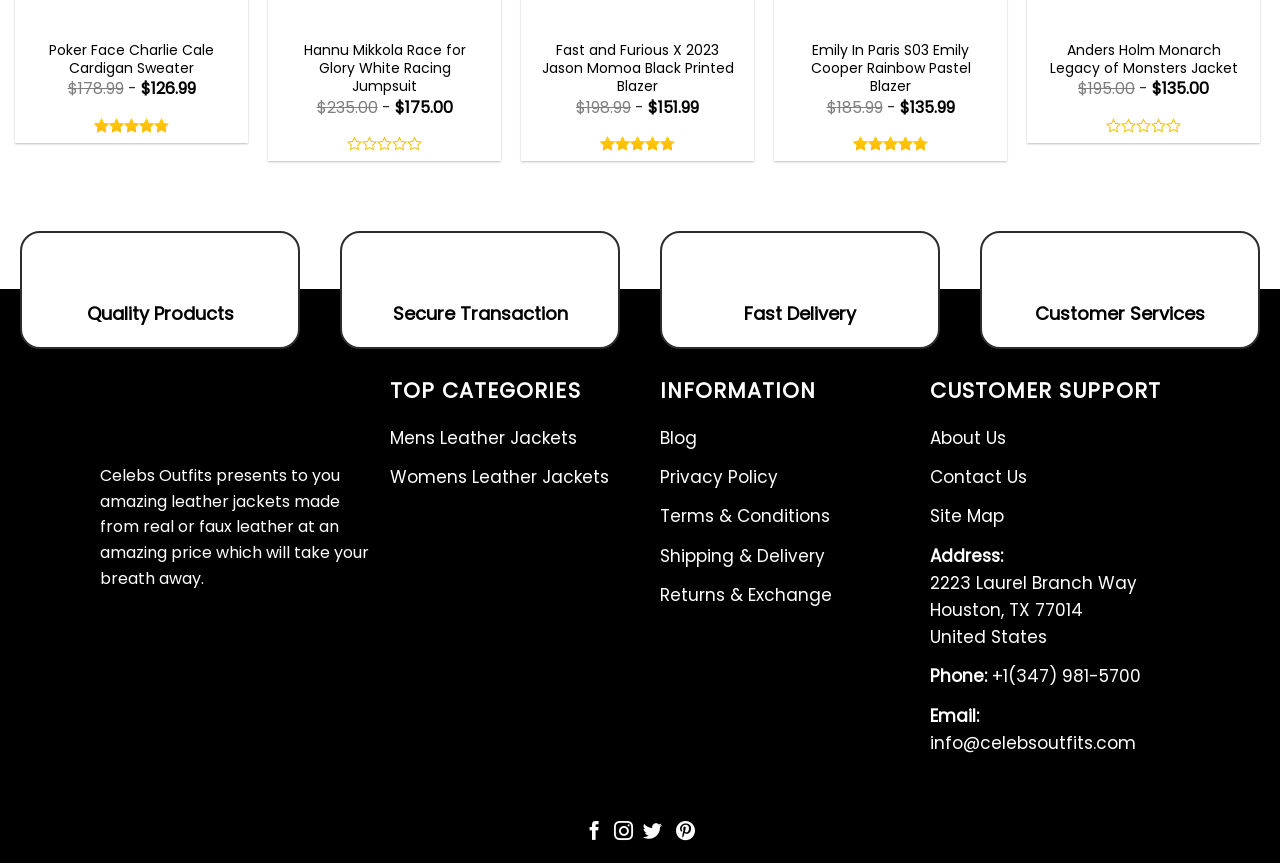Identify the bounding box coordinates for the element that needs to be clicked to fulfill this instruction: "View 'Mens Leather Jackets'". Provide the coordinates in the format of four float numbers between 0 and 1: [left, top, right, bottom].

[0.305, 0.486, 0.451, 0.531]